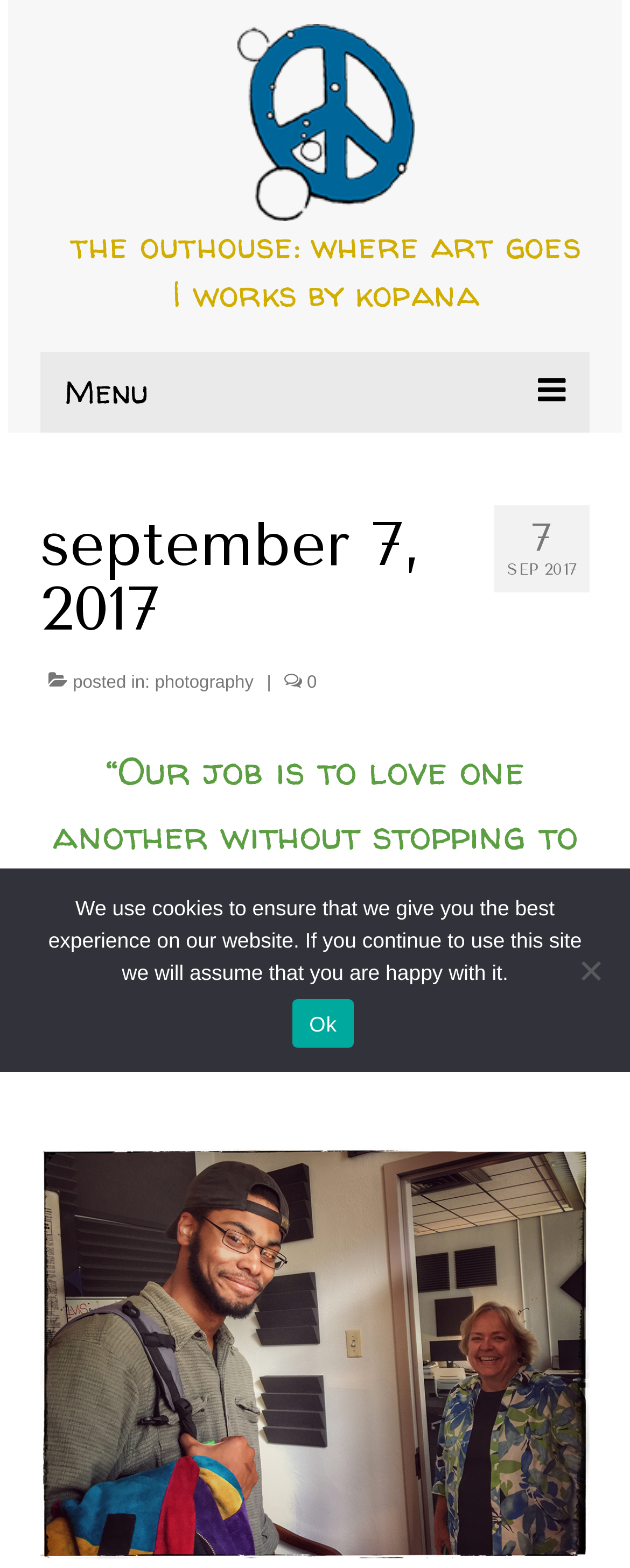Please extract the title of the webpage.

september 7, 2017